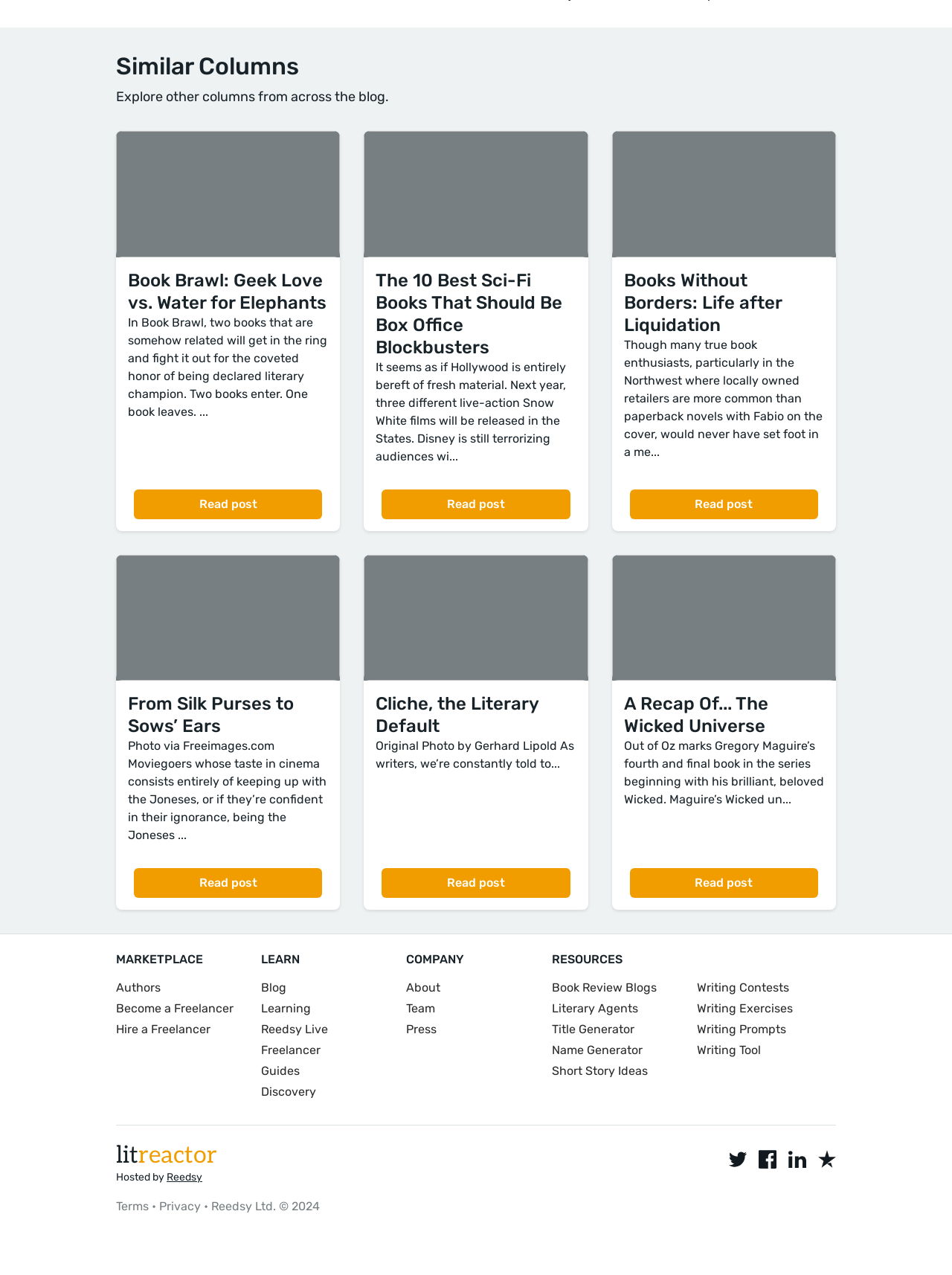Select the bounding box coordinates of the element I need to click to carry out the following instruction: "Learn about literary agents".

[0.579, 0.784, 0.726, 0.798]